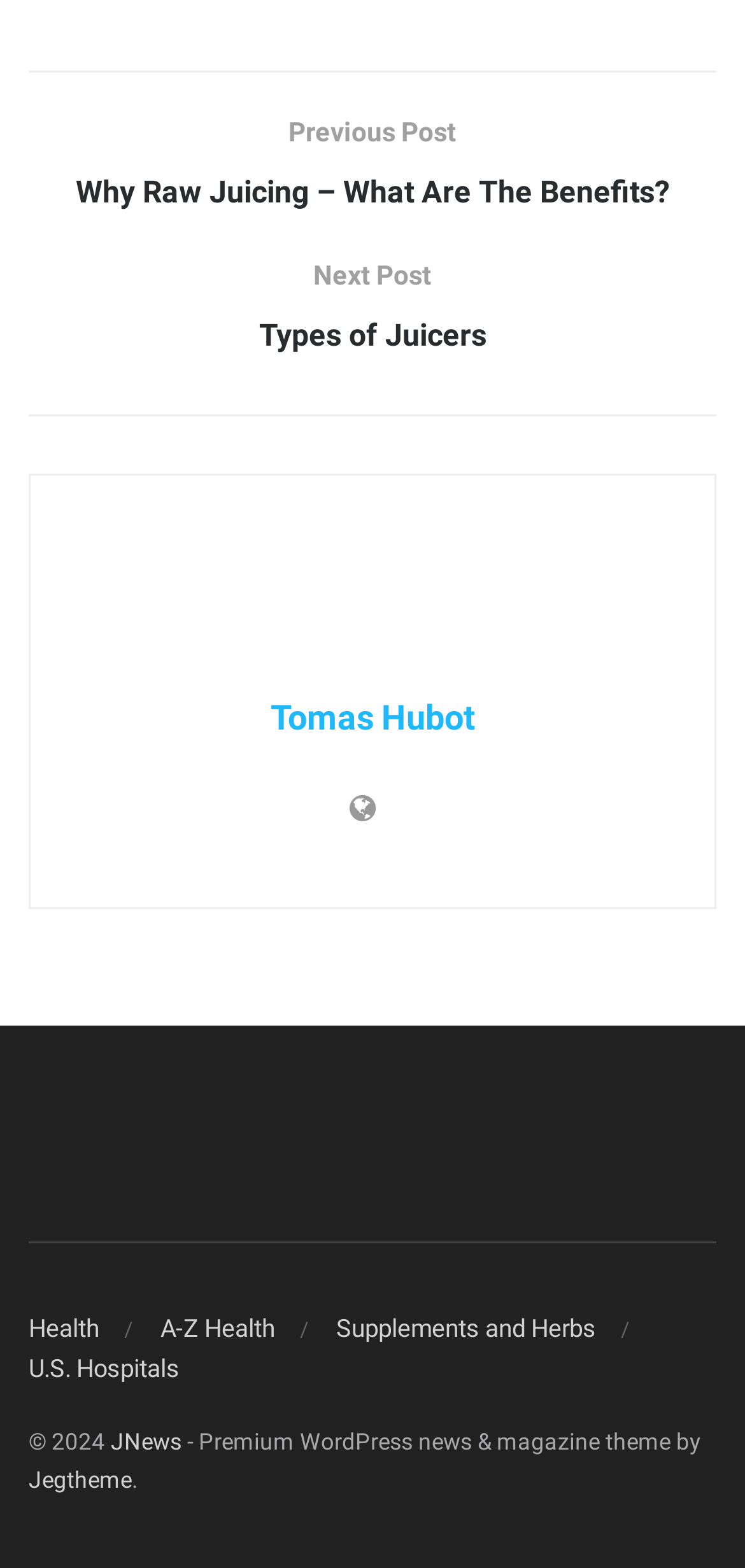Locate the bounding box coordinates of the region to be clicked to comply with the following instruction: "browse Health category". The coordinates must be four float numbers between 0 and 1, in the form [left, top, right, bottom].

[0.038, 0.839, 0.133, 0.857]